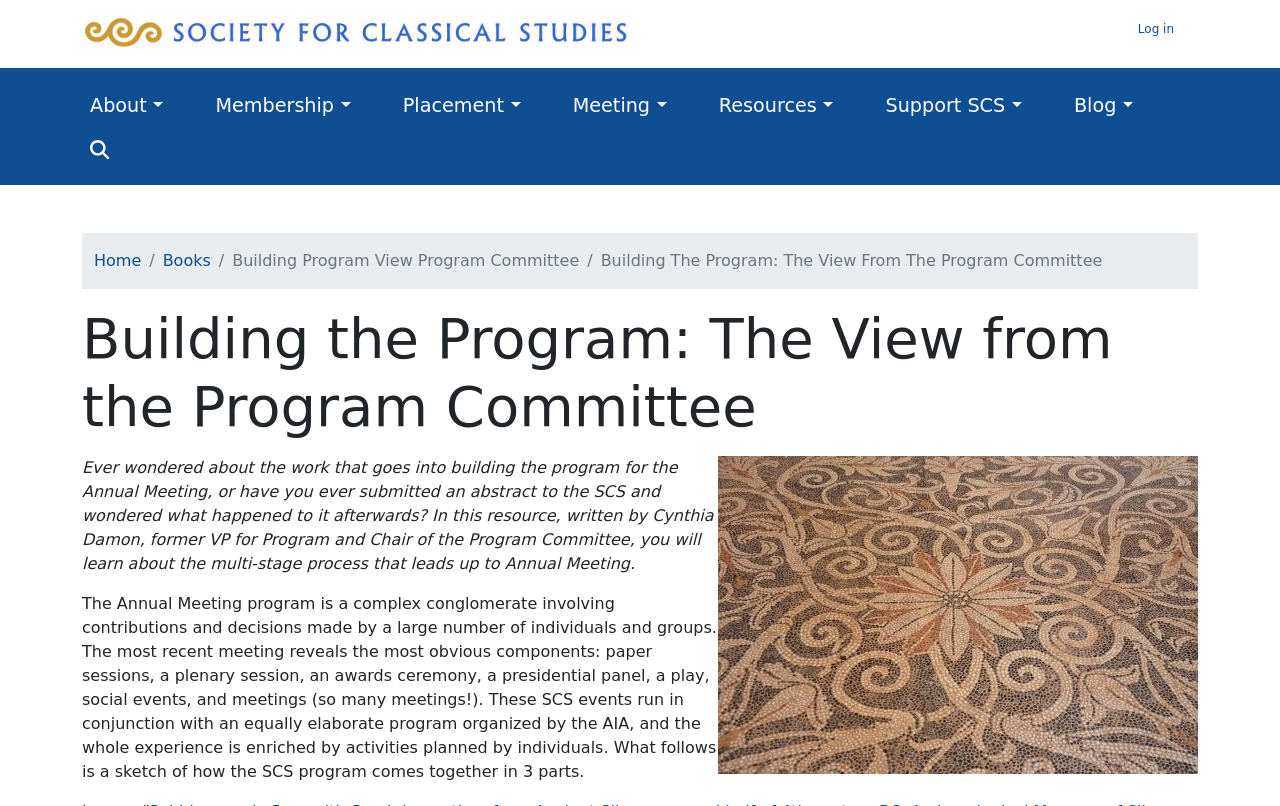What is the topic of the resource?
Could you please answer the question thoroughly and with as much detail as possible?

I found this answer by reading the static text element that says 'Ever wondered about the work that goes into building the program for the Annual Meeting...'. This text suggests that the resource is about building the program for the Annual Meeting.